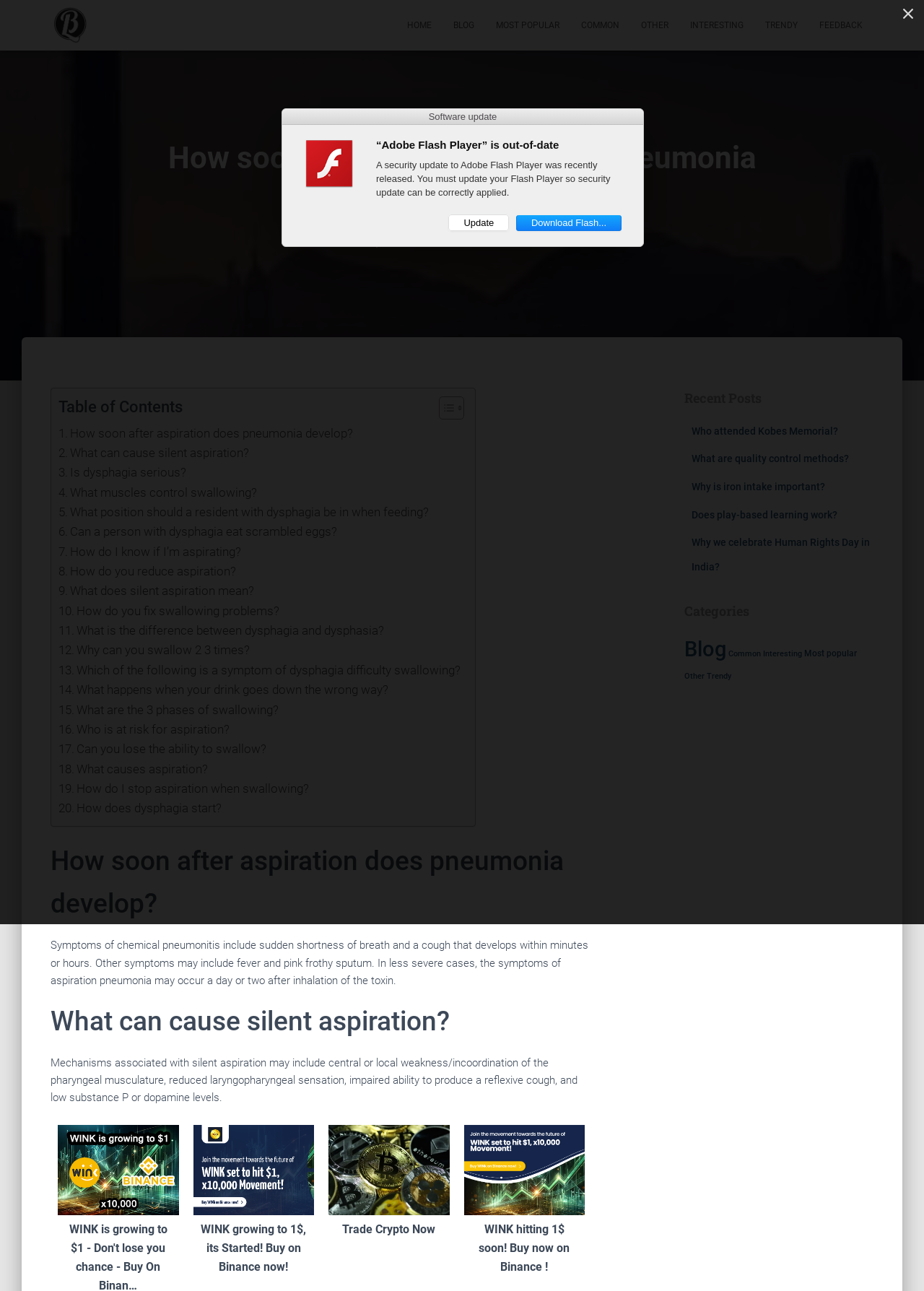Provide the bounding box coordinates of the UI element that matches the description: "Common".

[0.788, 0.503, 0.823, 0.51]